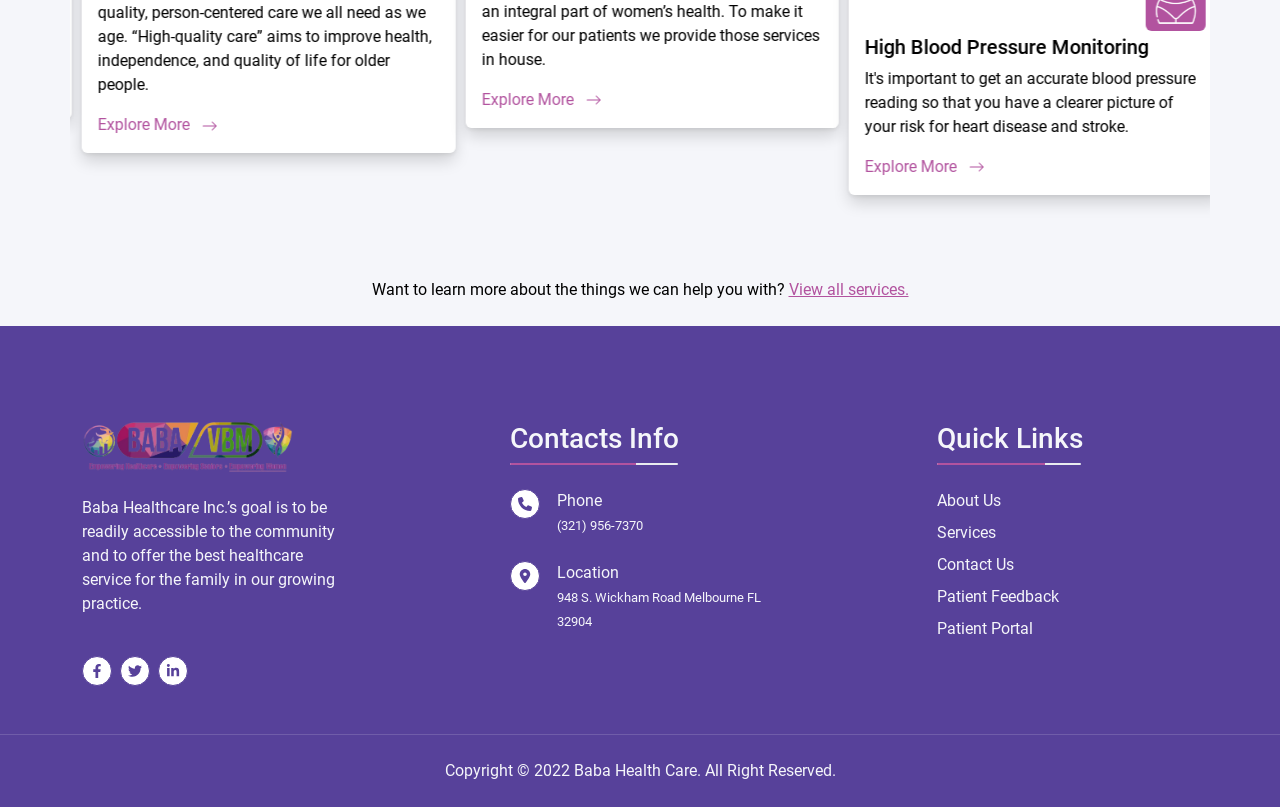Please identify the bounding box coordinates of the region to click in order to complete the given instruction: "Check Contacts Info". The coordinates should be four float numbers between 0 and 1, i.e., [left, top, right, bottom].

[0.398, 0.523, 0.602, 0.564]